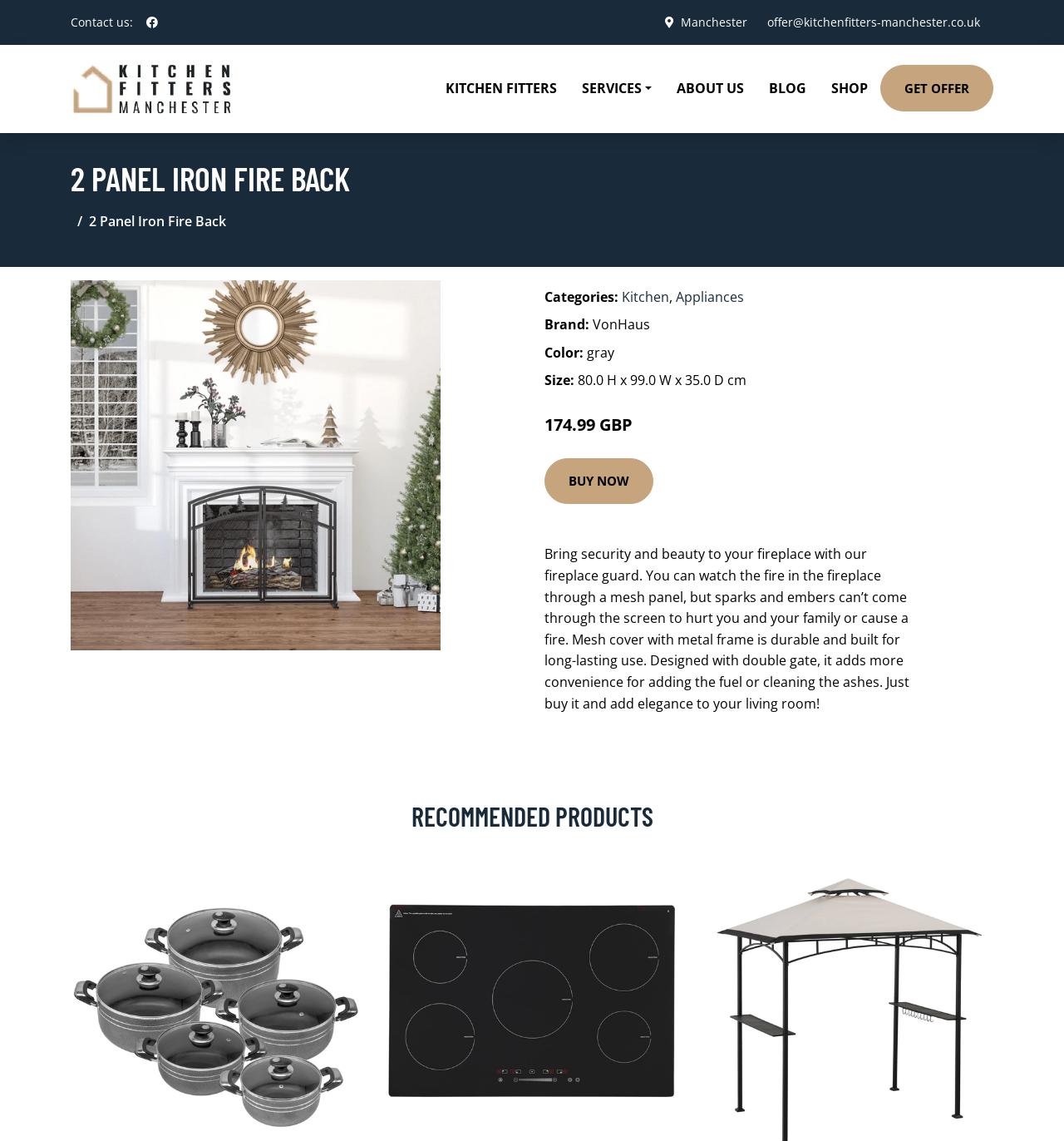Give an in-depth explanation of the webpage layout and content.

This webpage appears to be an e-commerce page for a kitchen fitter in Manchester, showcasing a specific product, the 2 Panel Iron Fire Back. 

At the top of the page, there is a navigation menu with links to "Kitchen Fitters in Manchester", "SERVICES", "ABOUT US", "BLOG", "SHOP", and "GET OFFER". Below this menu, there is a large heading displaying the product name, "2 PANEL IRON FIRE BACK". 

To the right of the product name, there is a breadcrumb navigation showing the product's category. Below the breadcrumb, there is a large image of the product. 

On the right side of the page, there are several sections displaying product details, including categories, brand, color, size, and price. The price is listed as 174.99 GBP. There is also a "BUY NOW" button. 

Below the product details, there is a lengthy product description, which explains the features and benefits of the fireplace guard. 

Further down the page, there is a heading "RECOMMENDED PRODUCTS", but the specific products are not listed in the provided accessibility tree.